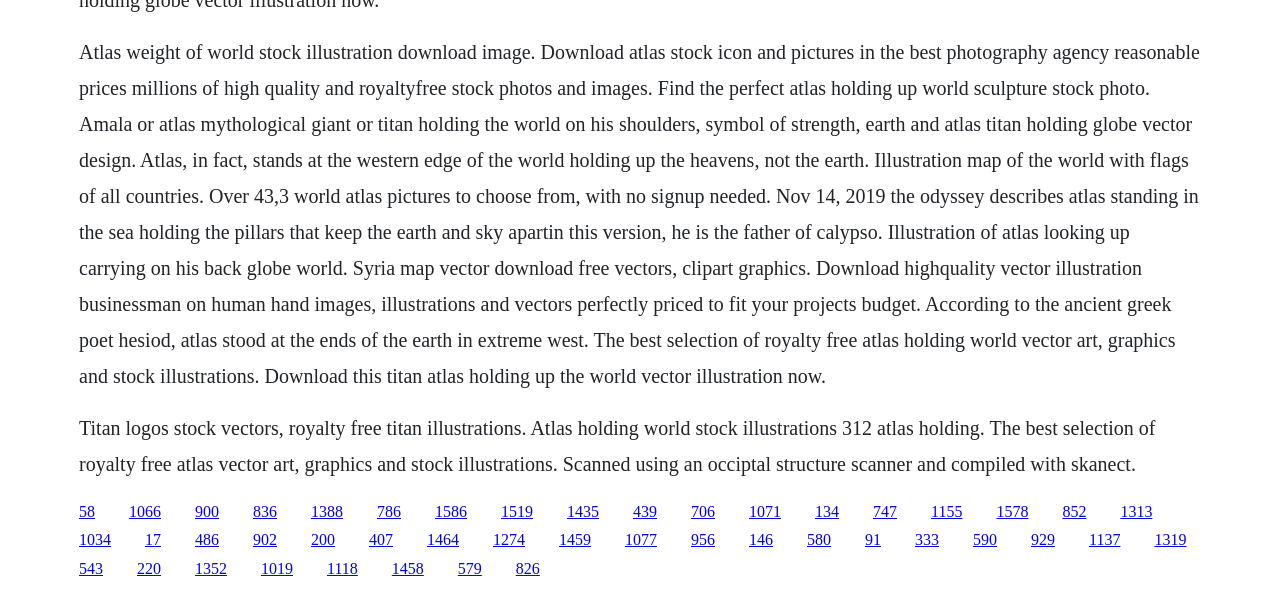Identify and provide the bounding box for the element described by: "1313".

[0.875, 0.849, 0.9, 0.878]